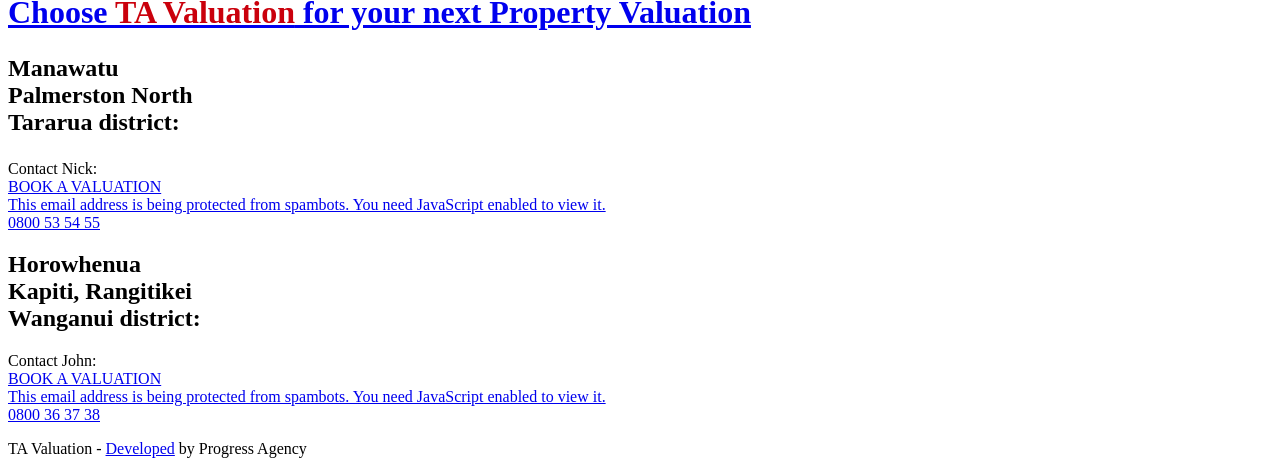Answer the question using only one word or a concise phrase: What is the action that can be taken on the webpage?

BOOK A VALUATION